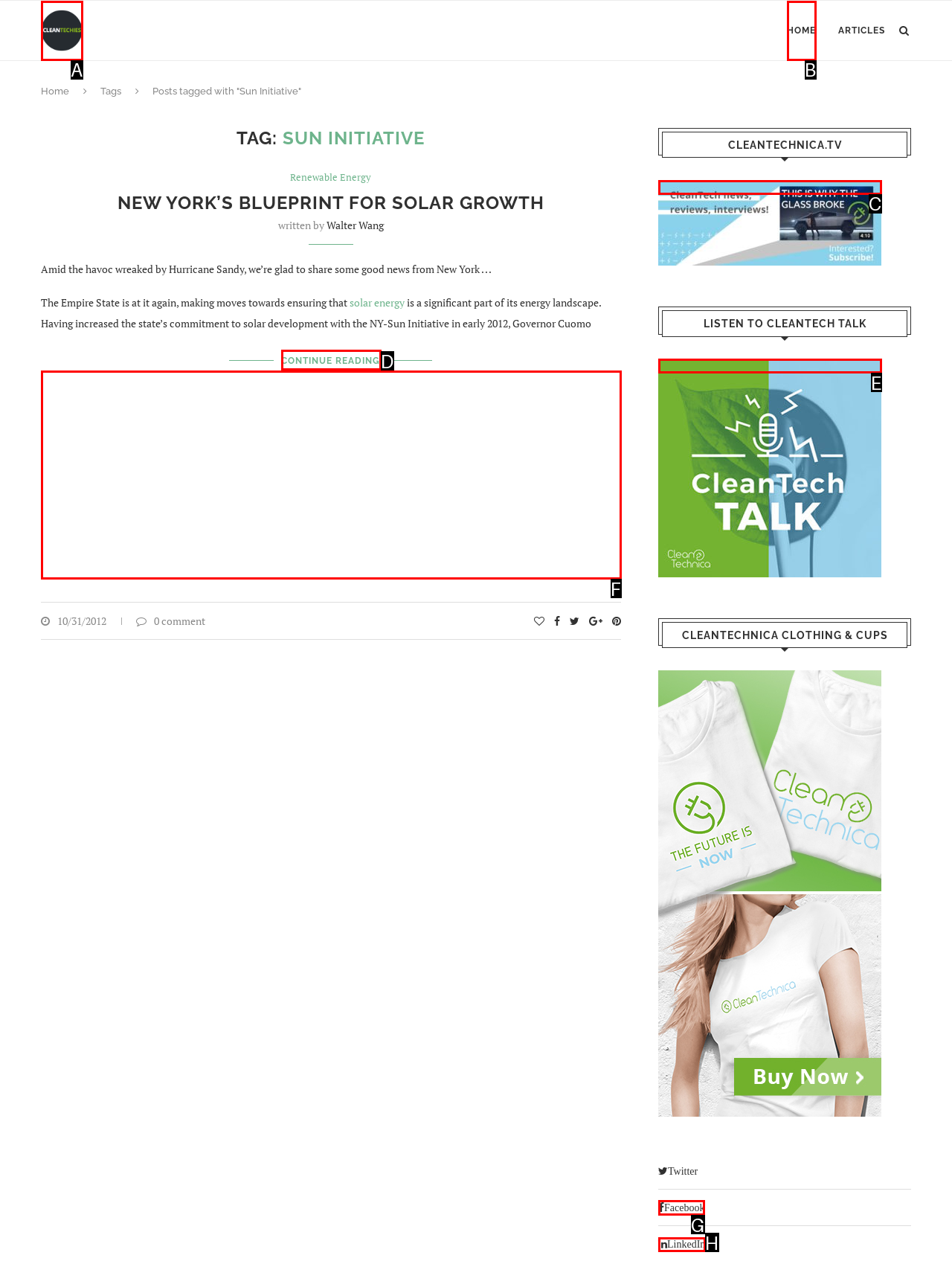Choose the correct UI element to click for this task: Click on the 'CONTINUE READING' link Answer using the letter from the given choices.

D